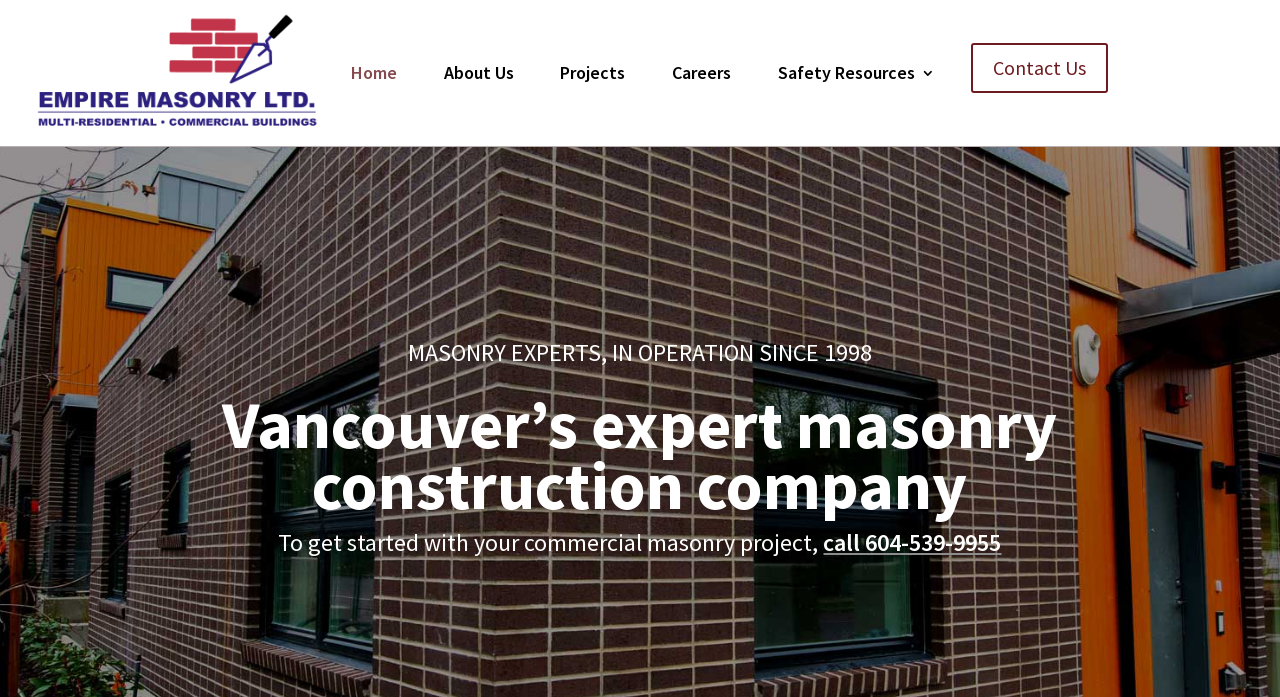Create an in-depth description of the webpage, covering main sections.

The webpage appears to be the homepage of Empire Masonry Ltd, a masonry construction company based in Vancouver. At the top, there is a navigation menu with seven links: an empty link, Home, About Us, Projects, Careers, Safety Resources, and Contact Us. 

Below the navigation menu, there is a prominent heading that reads "Vancouver’s expert masonry construction company". 

To the left of the heading, there is a static text that says "MASONRY EXPERTS, IN OPERATION SINCE 1998". 

Below the heading, there is a paragraph of text that starts with "To get started with your commercial masonry project," and ends with a link to "call 604-539-9955".